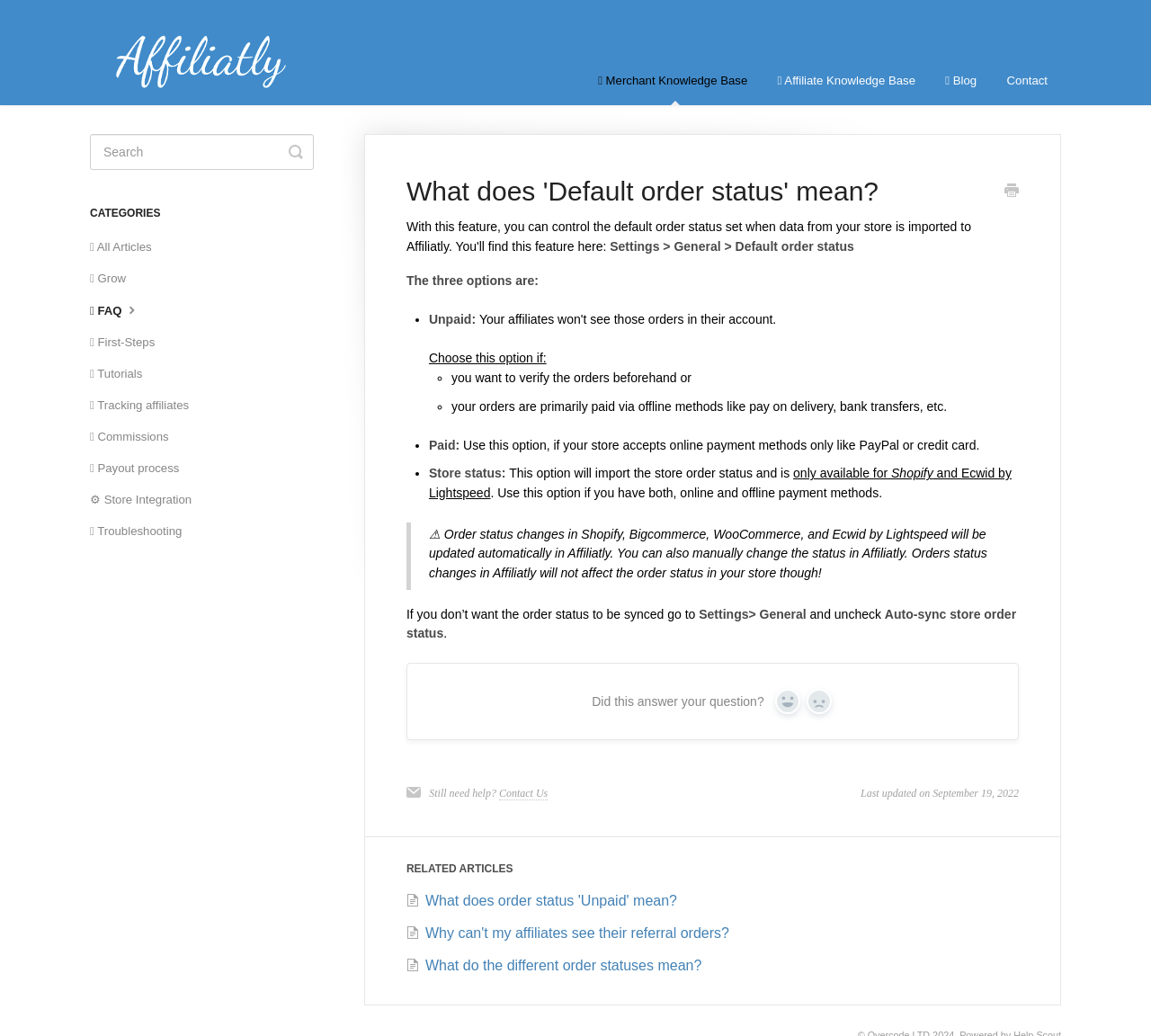Please find the bounding box coordinates of the element that you should click to achieve the following instruction: "View 'RELATED ARTICLES'". The coordinates should be presented as four float numbers between 0 and 1: [left, top, right, bottom].

[0.353, 0.83, 0.885, 0.847]